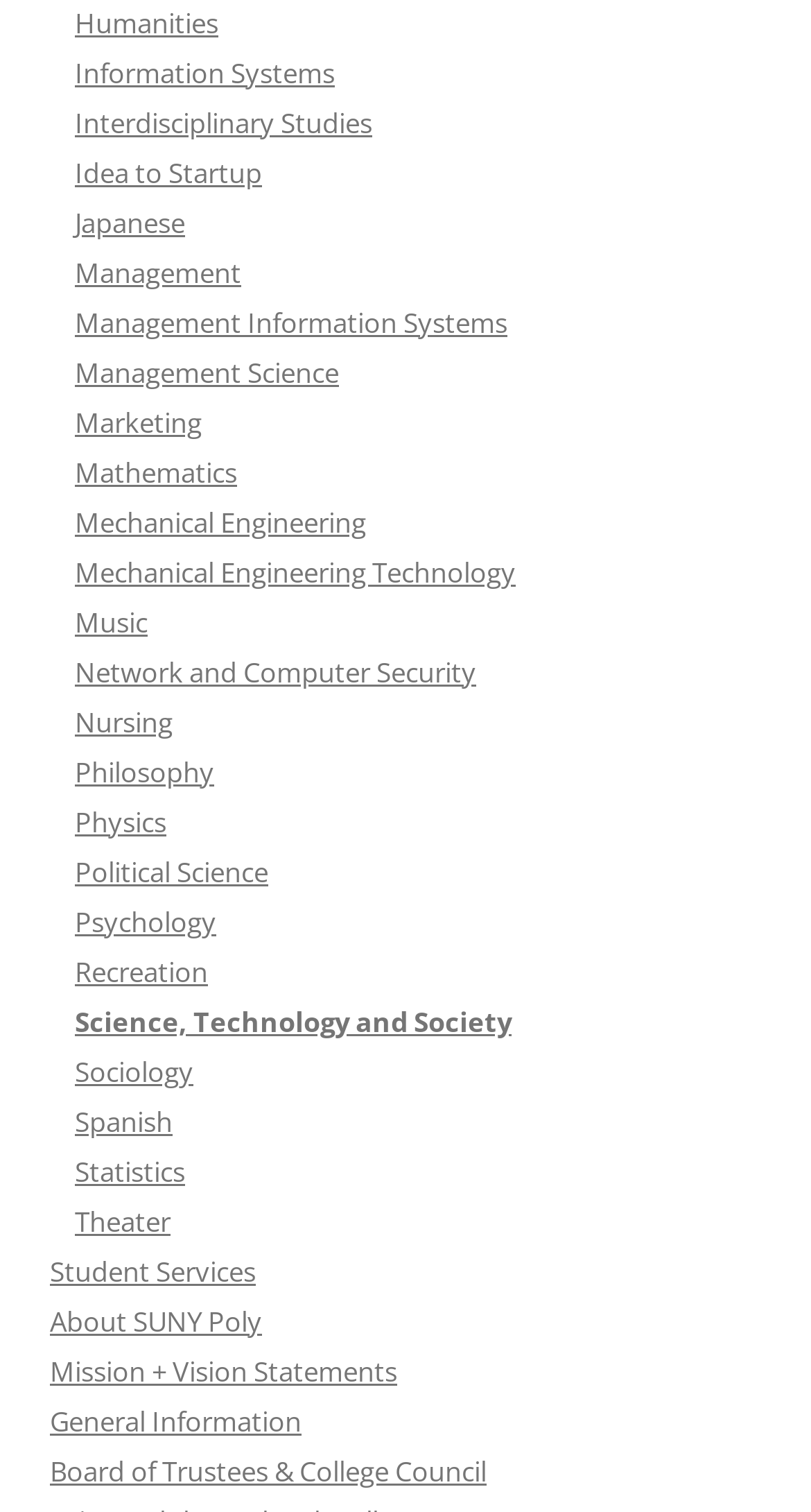Carefully examine the image and provide an in-depth answer to the question: What are the academic disciplines listed?

The webpage lists various academic disciplines, including Humanities, Information Systems, Interdisciplinary Studies, and many others, which suggests that it is a webpage related to a university or academic institution.